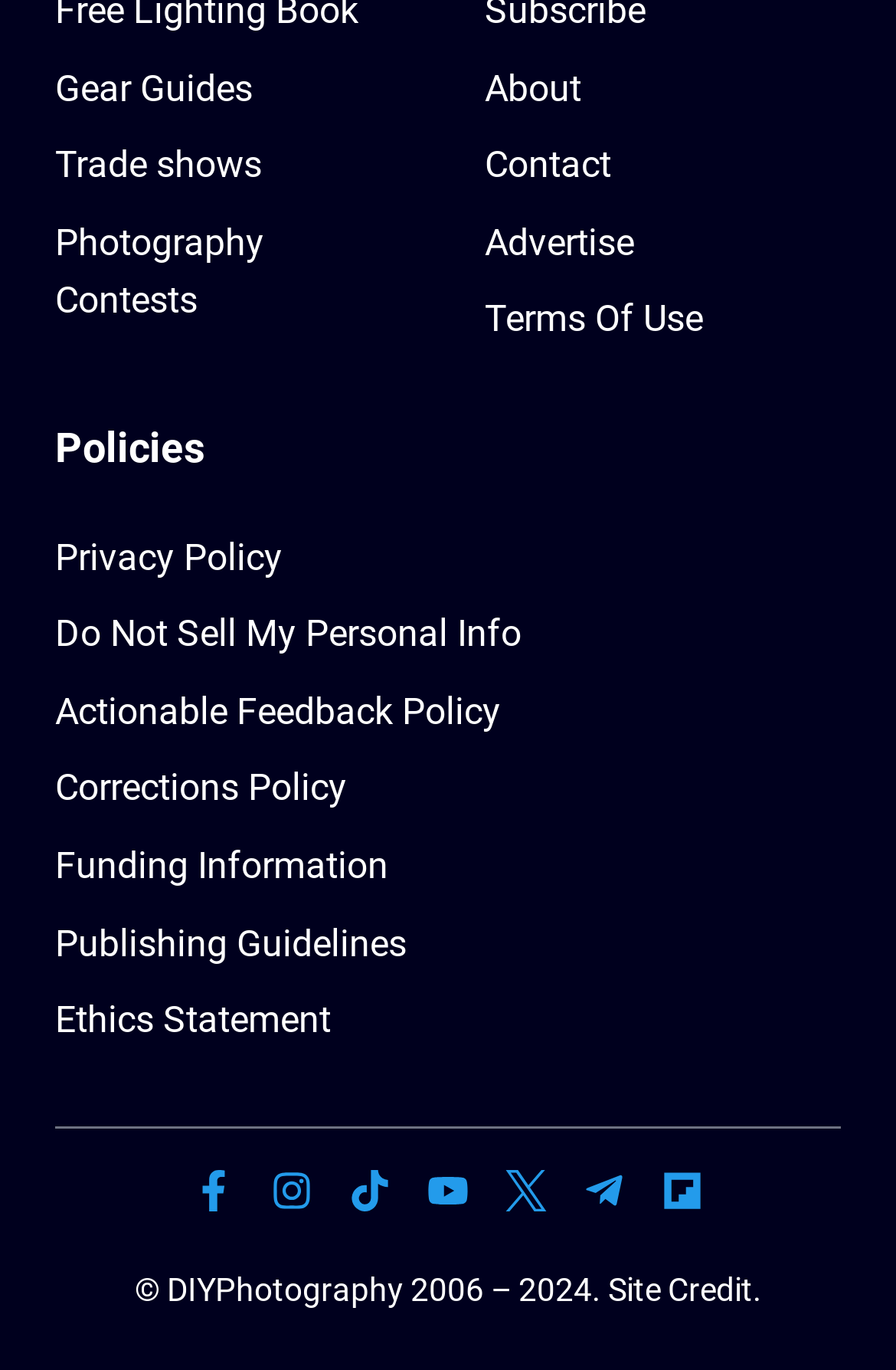Please give a succinct answer to the question in one word or phrase:
What type of content is related to 'Gear Guides'?

Photography